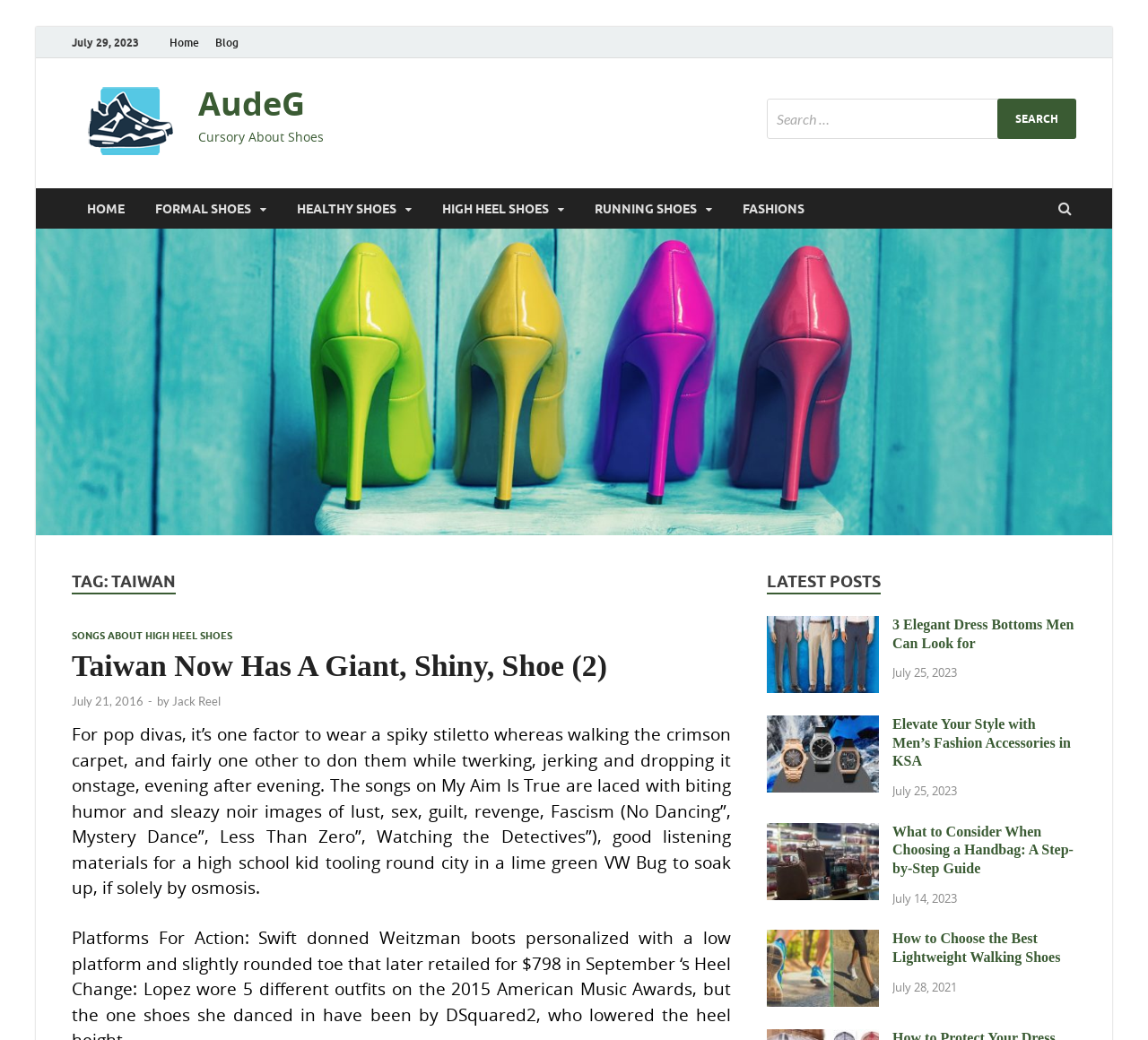Find the bounding box of the UI element described as: "FASHIONS". The bounding box coordinates should be given as four float values between 0 and 1, i.e., [left, top, right, bottom].

[0.634, 0.181, 0.714, 0.22]